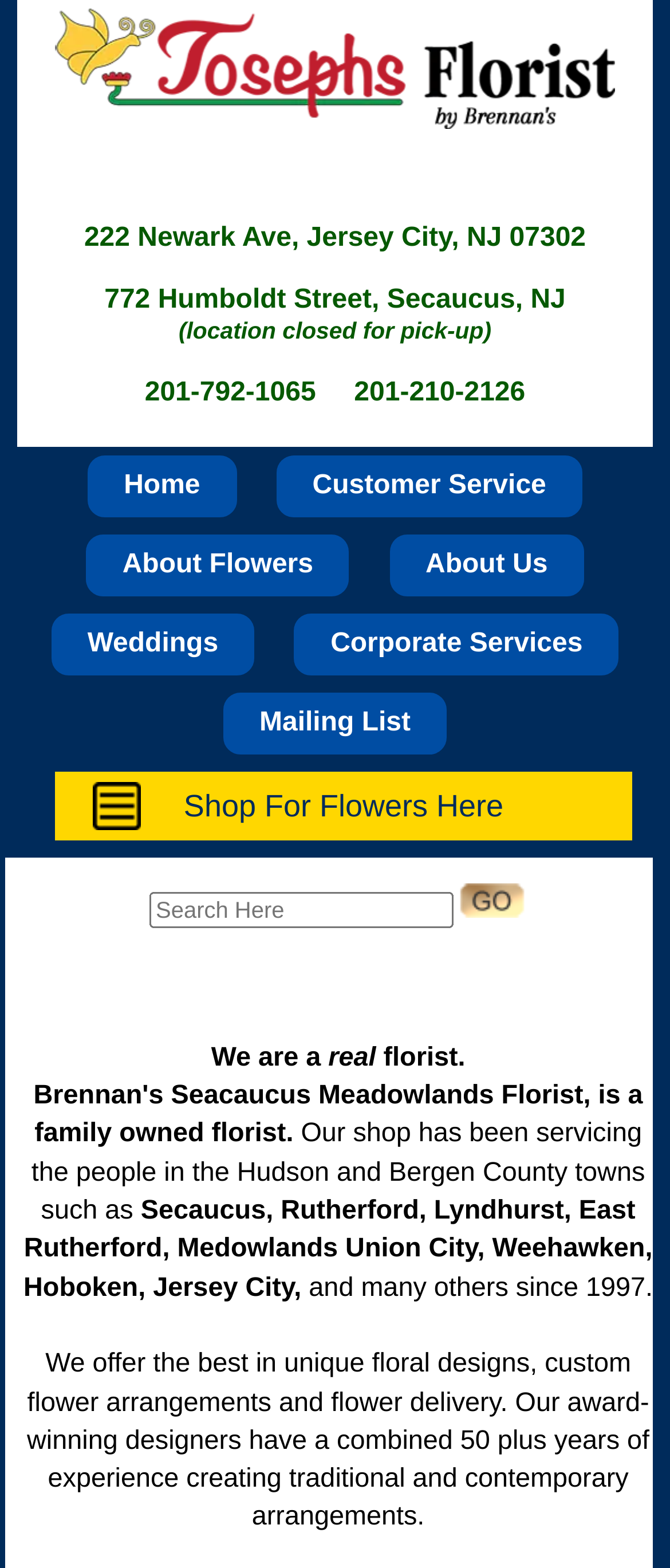Using the description "Home", locate and provide the bounding box of the UI element.

[0.185, 0.307, 0.299, 0.326]